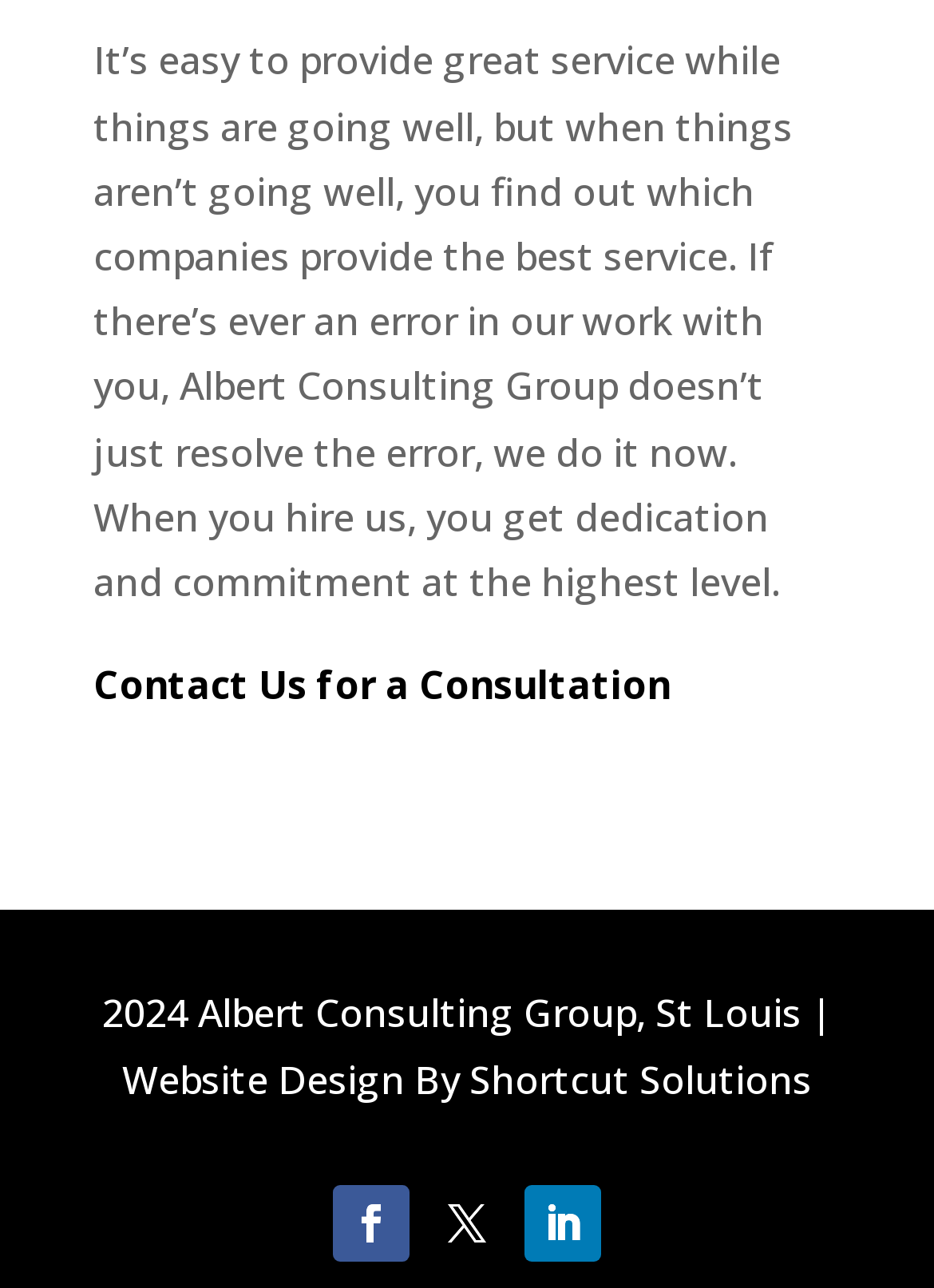Determine the bounding box coordinates for the UI element matching this description: "Follow".

[0.356, 0.92, 0.438, 0.979]